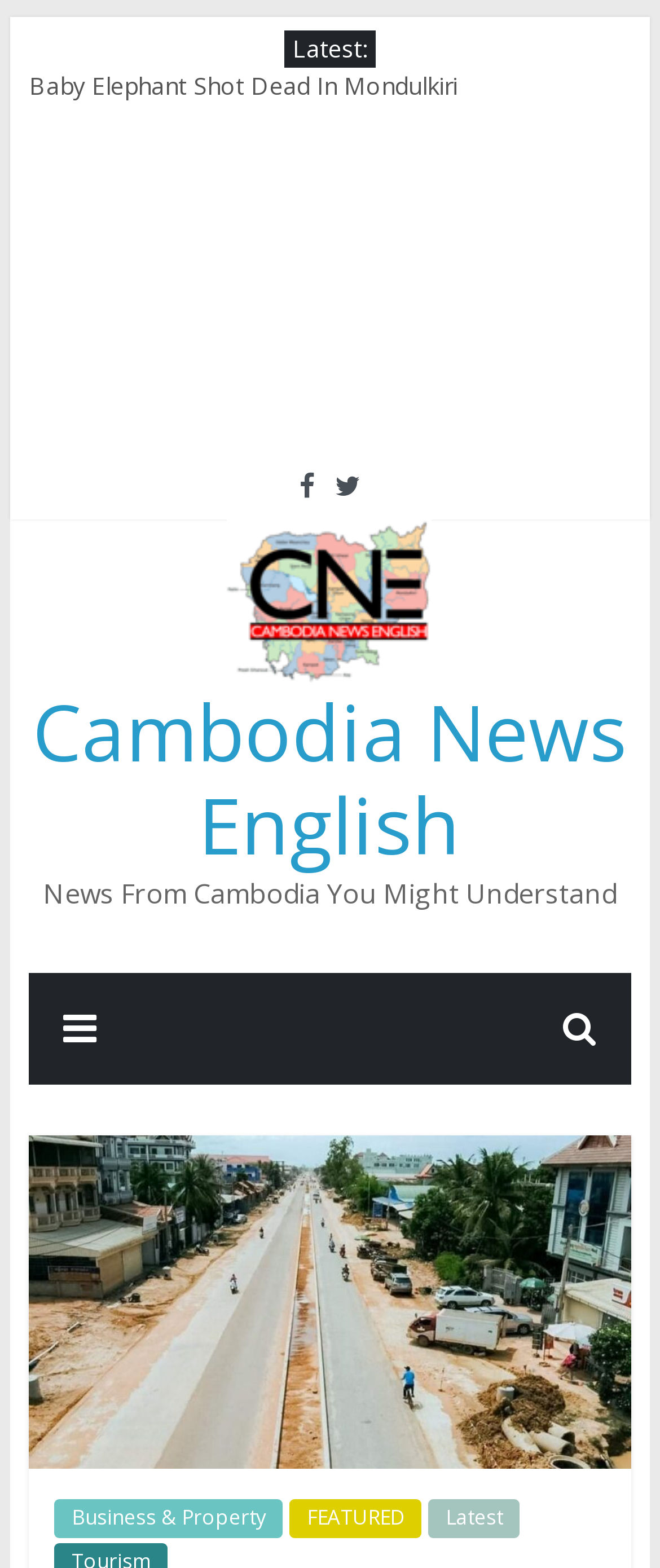Utilize the information from the image to answer the question in detail:
How many social media links are available?

I found two links with icons, '' and '', which are commonly used to represent social media platforms, and determined that there are 2 social media links available.